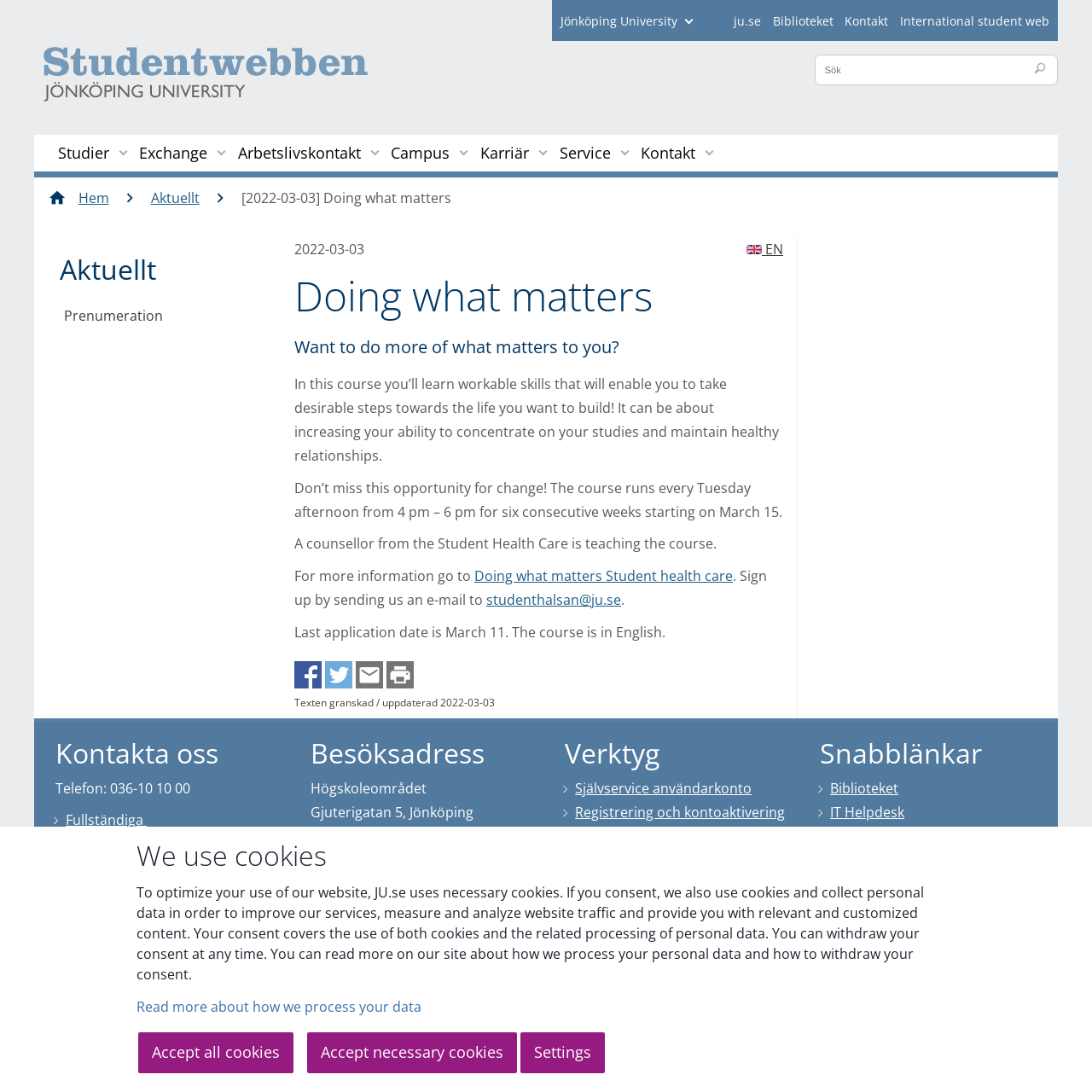Please specify the bounding box coordinates of the clickable region necessary for completing the following instruction: "Follow us on LinkedIn". The coordinates must consist of four float numbers between 0 and 1, i.e., [left, top, right, bottom].

[0.088, 0.808, 0.119, 0.825]